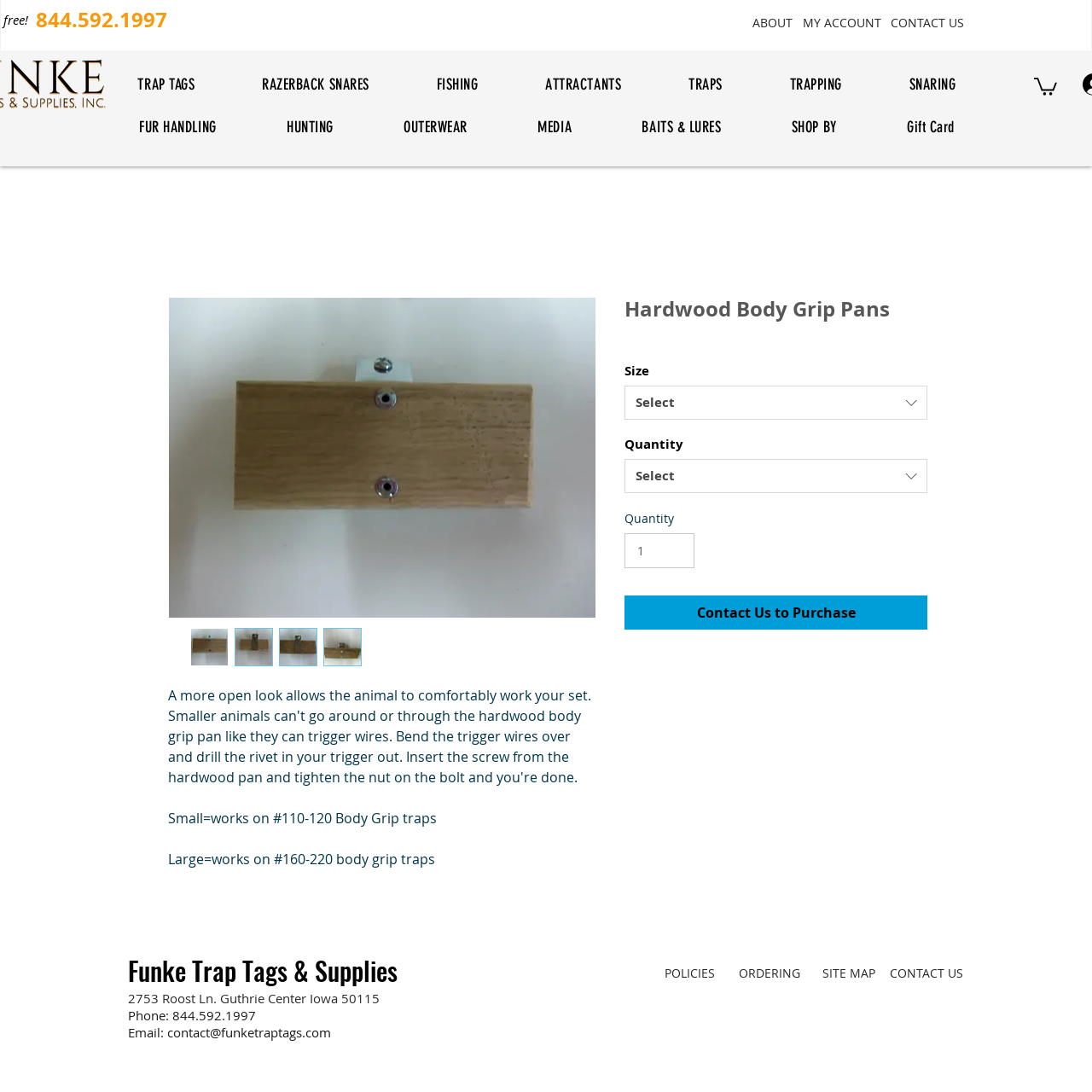Provide a short answer using a single word or phrase for the following question: 
What is the phone number to contact?

844.592.1997